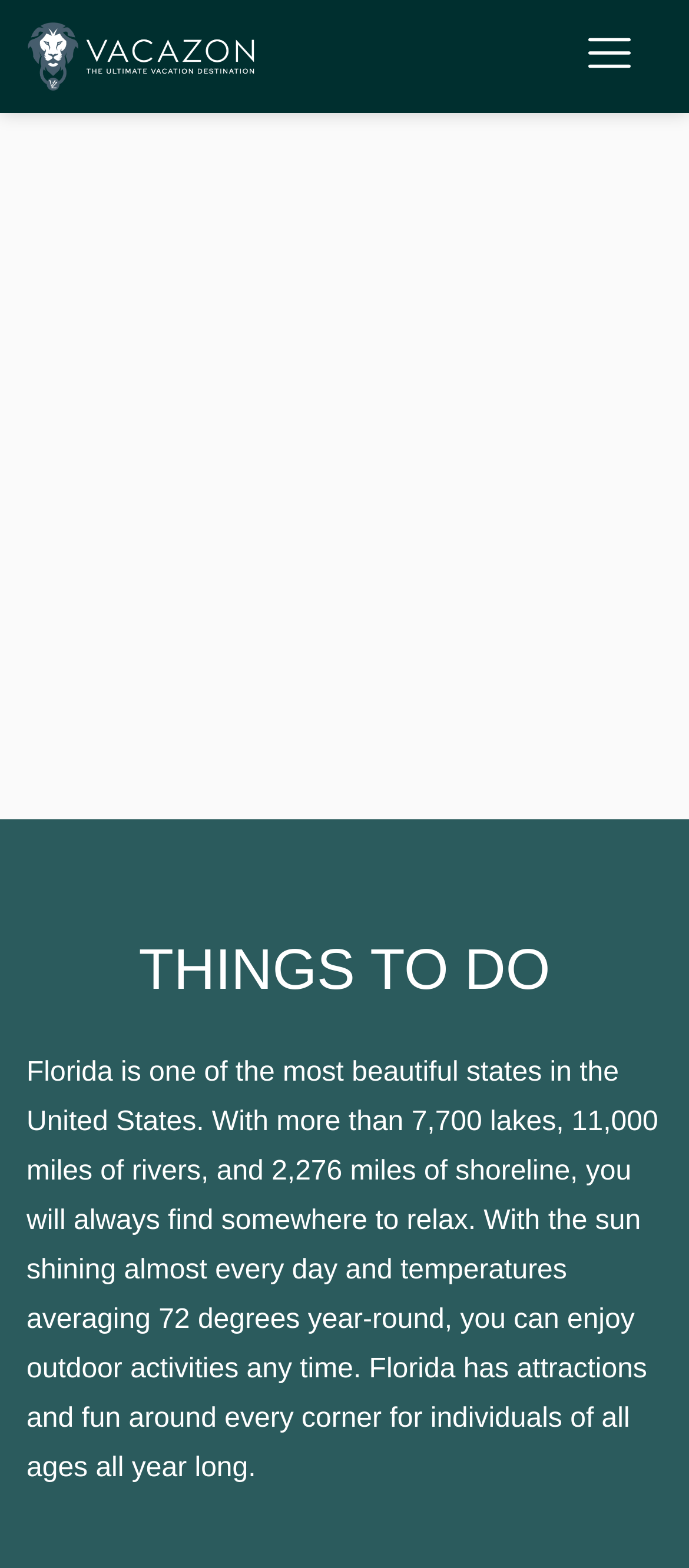Please find and generate the text of the main heading on the webpage.

THINGS TO DO